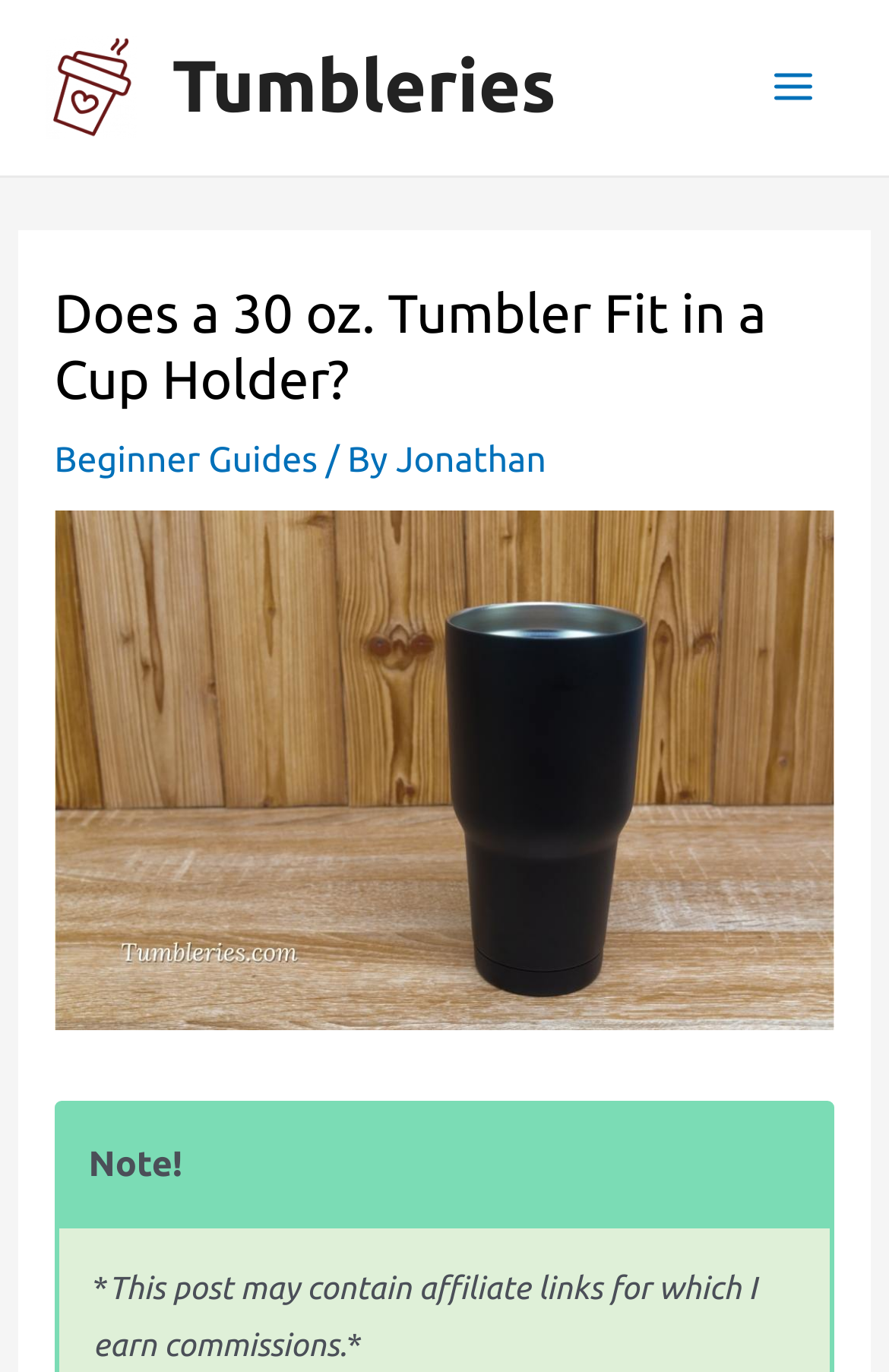Using the information from the screenshot, answer the following question thoroughly:
What type of links are mentioned in the disclaimer?

The disclaimer at the bottom of the webpage mentions that the post may contain affiliate links for which the author earns commissions.